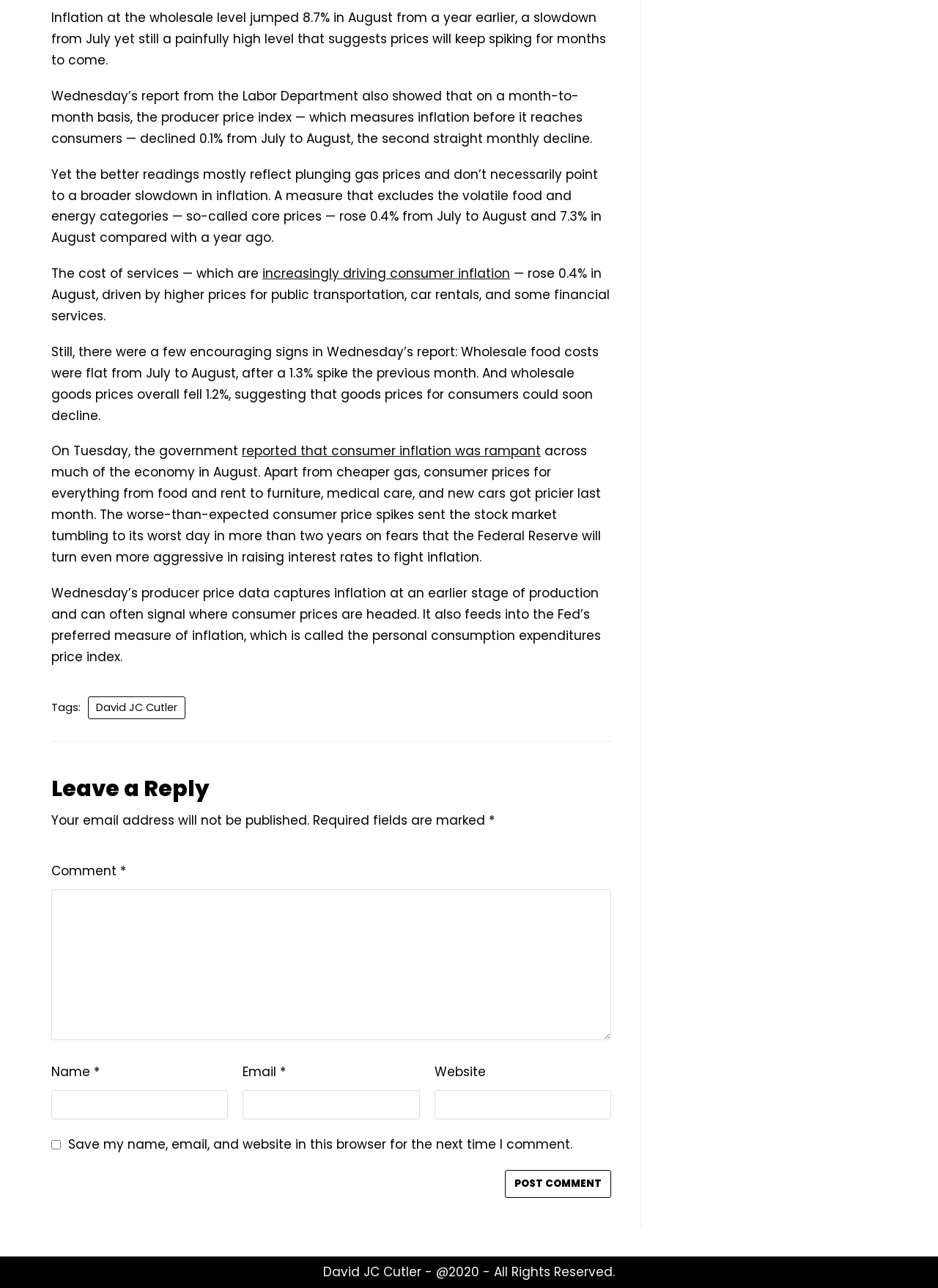Analyze the image and provide a detailed answer to the question: What is the name of the index that measures inflation before it reaches consumers?

I found the text that says 'Wednesday’s report from the Labor Department also showed that on a month-to-month basis, the producer price index — which measures inflation before it reaches consumers — declined 0.1% from July to August...' The index mentioned is the Producer Price Index.